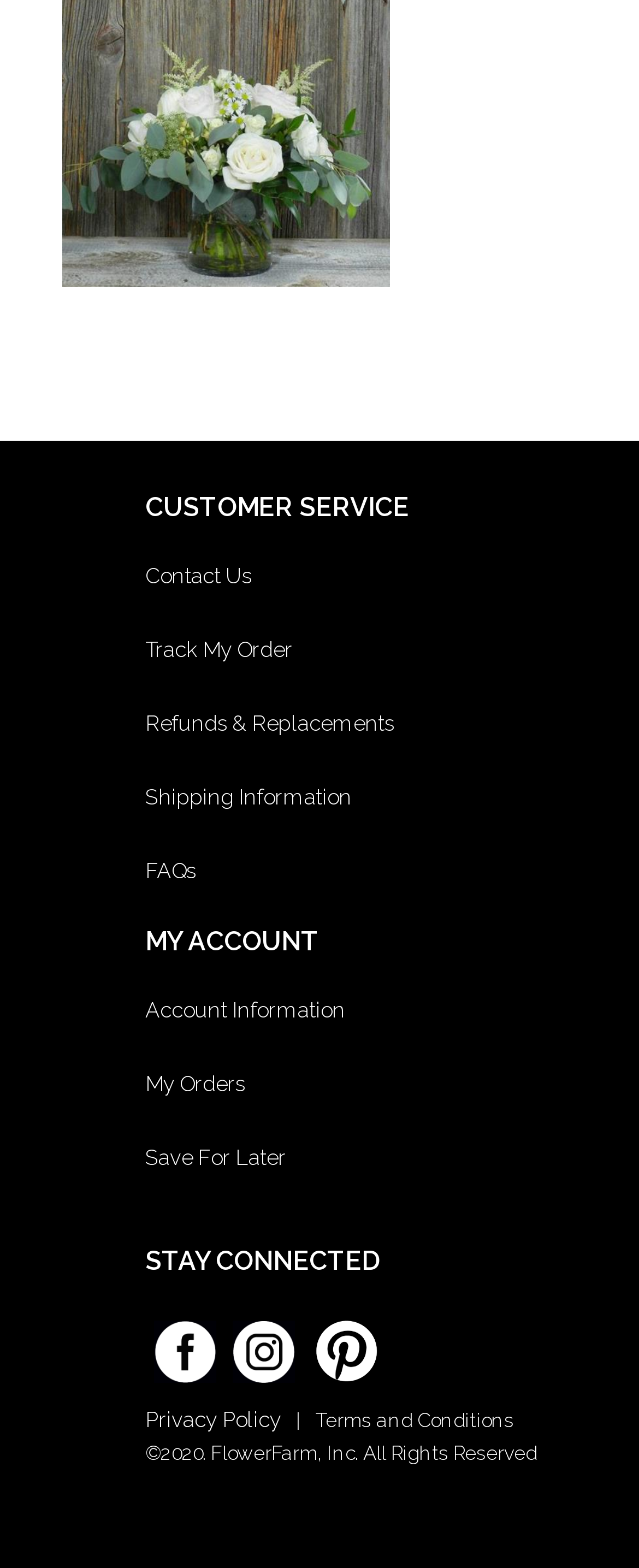Identify the bounding box coordinates of the region that needs to be clicked to carry out this instruction: "Contact customer service". Provide these coordinates as four float numbers ranging from 0 to 1, i.e., [left, top, right, bottom].

[0.227, 0.36, 0.851, 0.375]